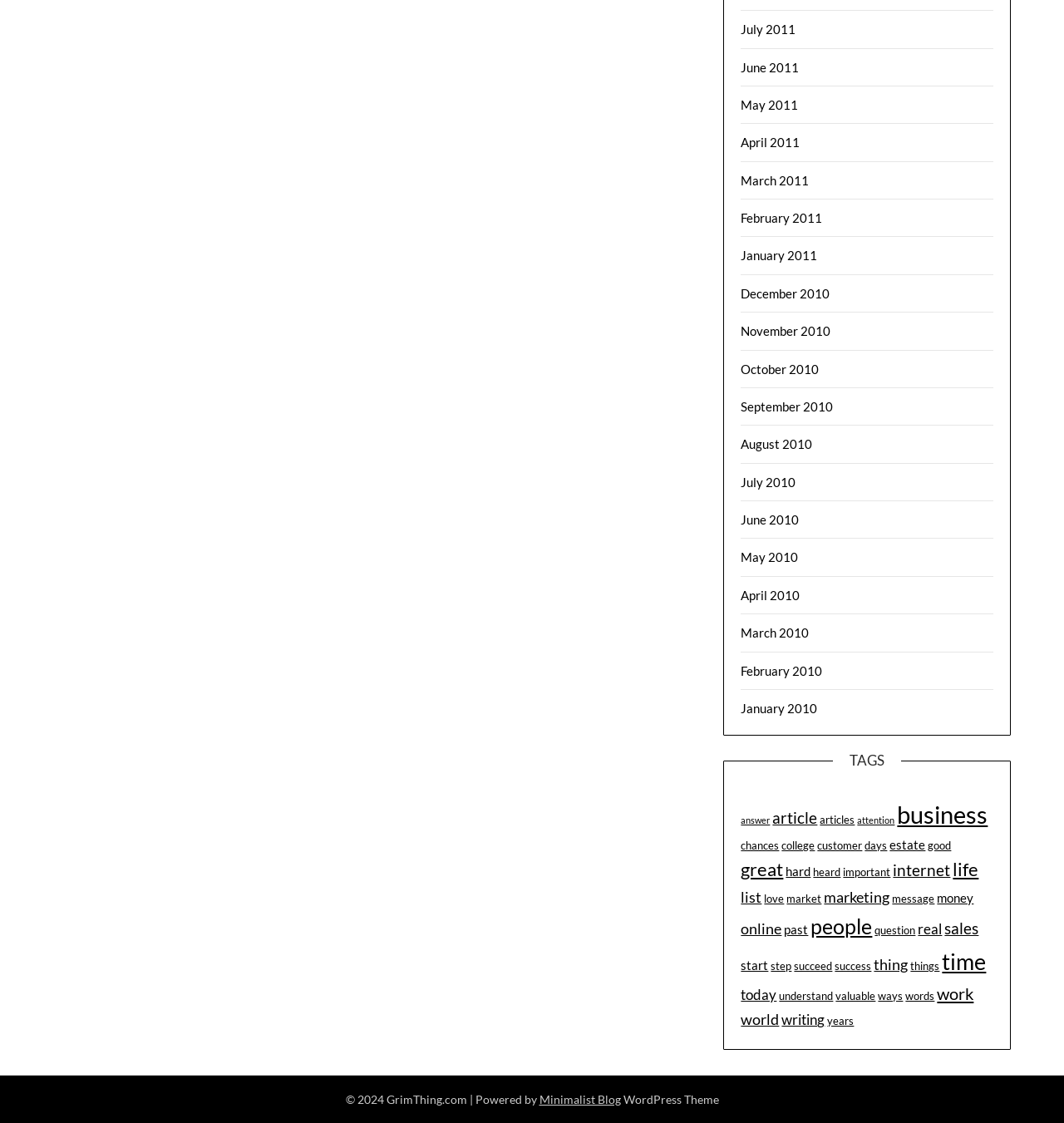Find the UI element described as: "ways" and predict its bounding box coordinates. Ensure the coordinates are four float numbers between 0 and 1, [left, top, right, bottom].

[0.825, 0.881, 0.849, 0.893]